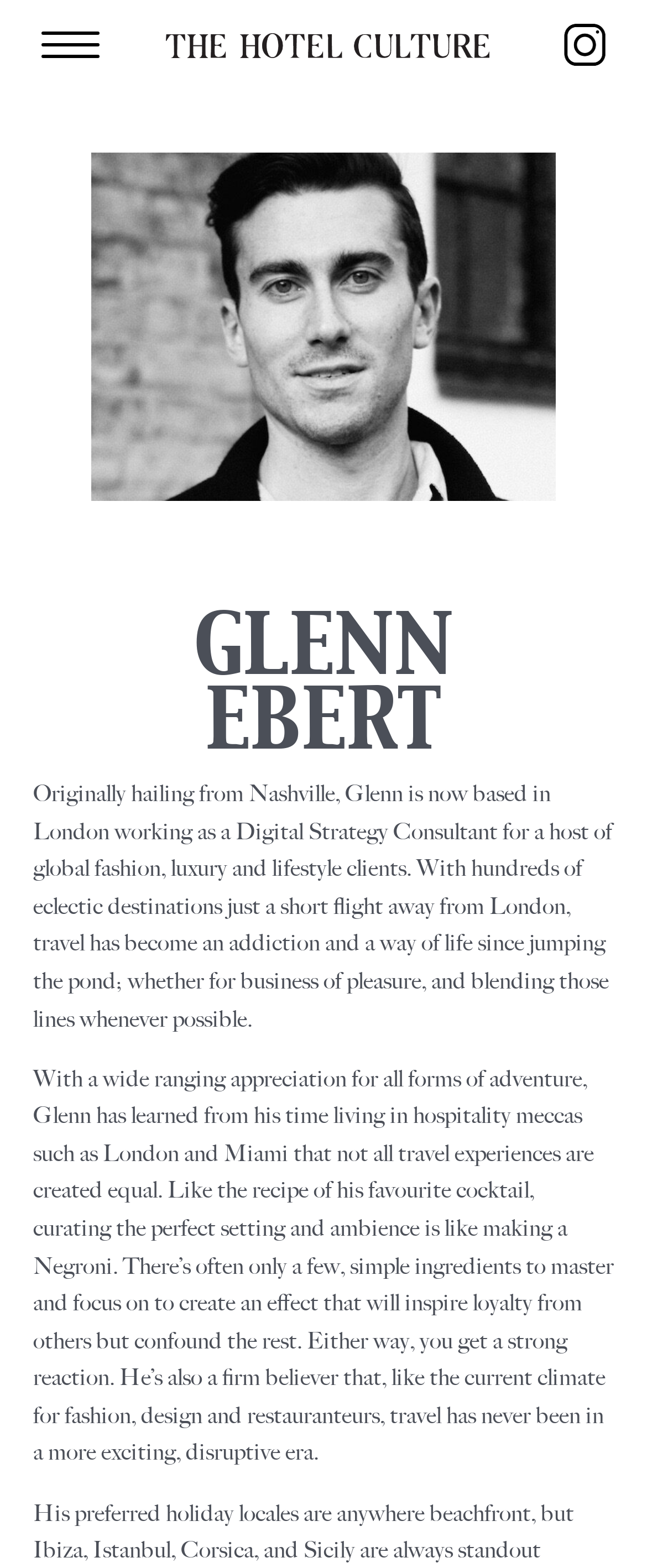What is Glenn's approach to curating travel experiences?
Refer to the image and provide a thorough answer to the question.

According to the StaticText element, Glenn believes that curating the perfect setting and ambience is like making a Negroni, implying that he focuses on a few simple ingredients to create a unique and inspiring experience.